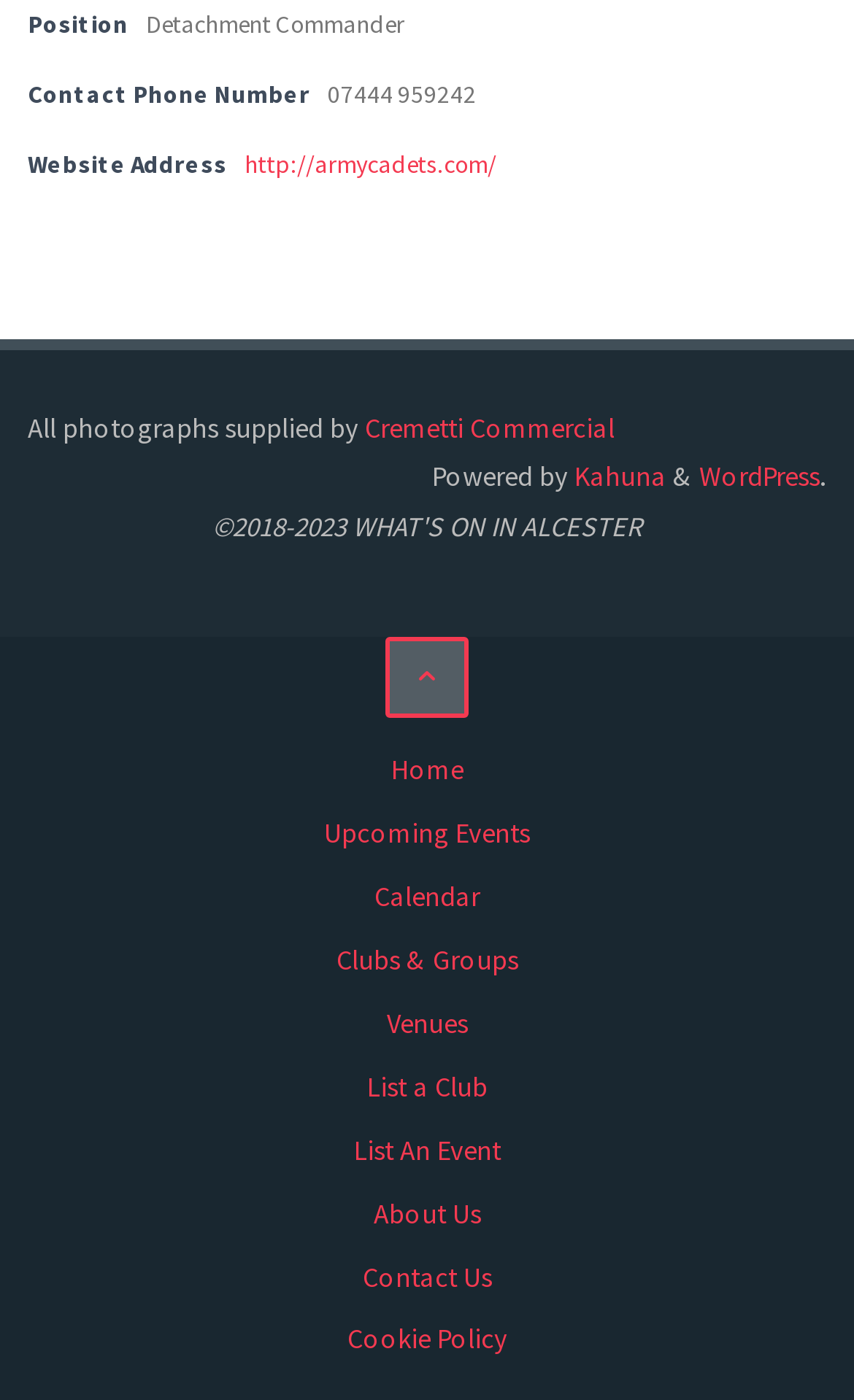Kindly determine the bounding box coordinates for the clickable area to achieve the given instruction: "check Official Address".

None